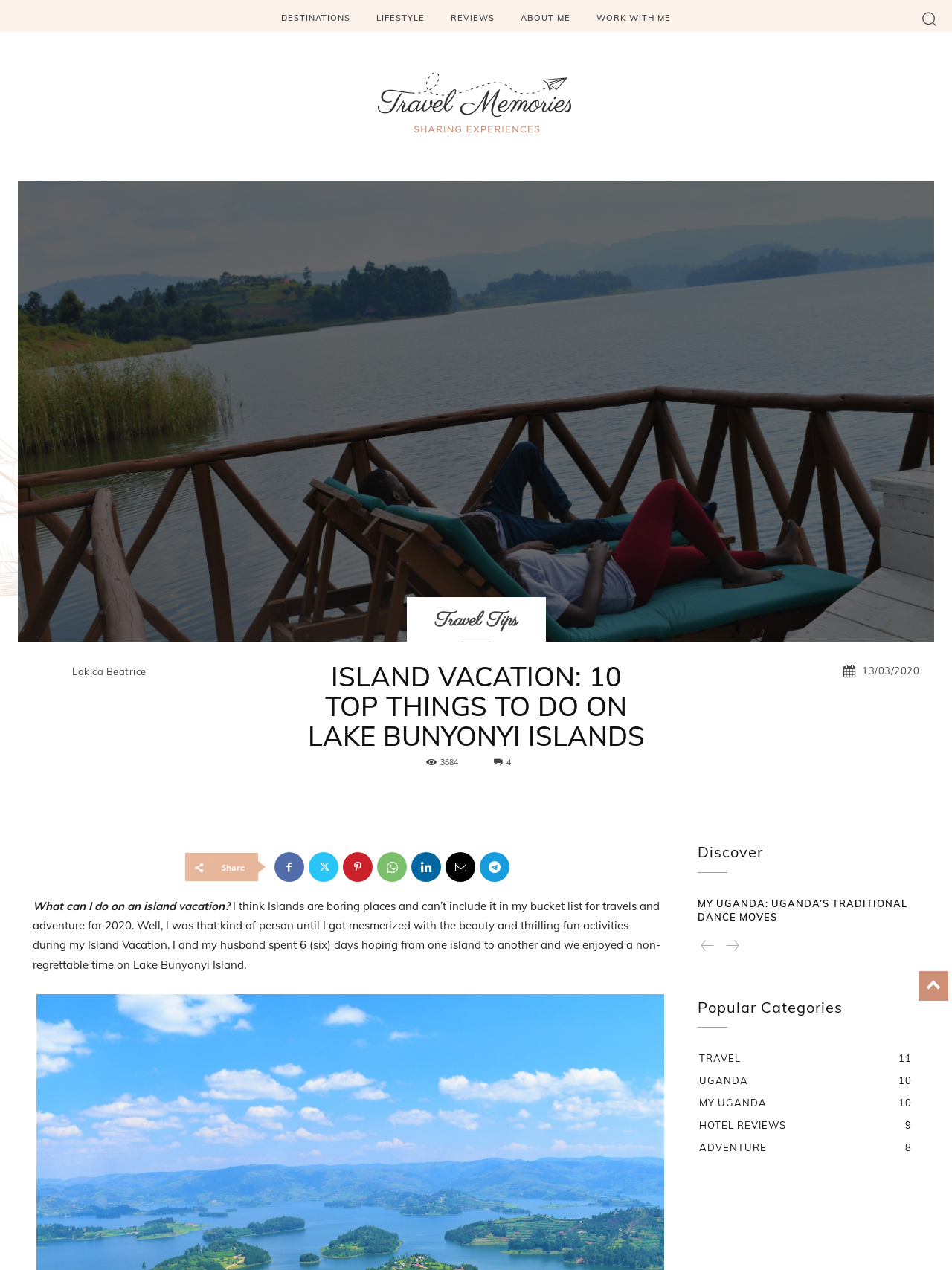Using floating point numbers between 0 and 1, provide the bounding box coordinates in the format (top-left x, top-left y, bottom-right x, bottom-right y). Locate the UI element described here: Work With Me

[0.619, 0.0, 0.712, 0.028]